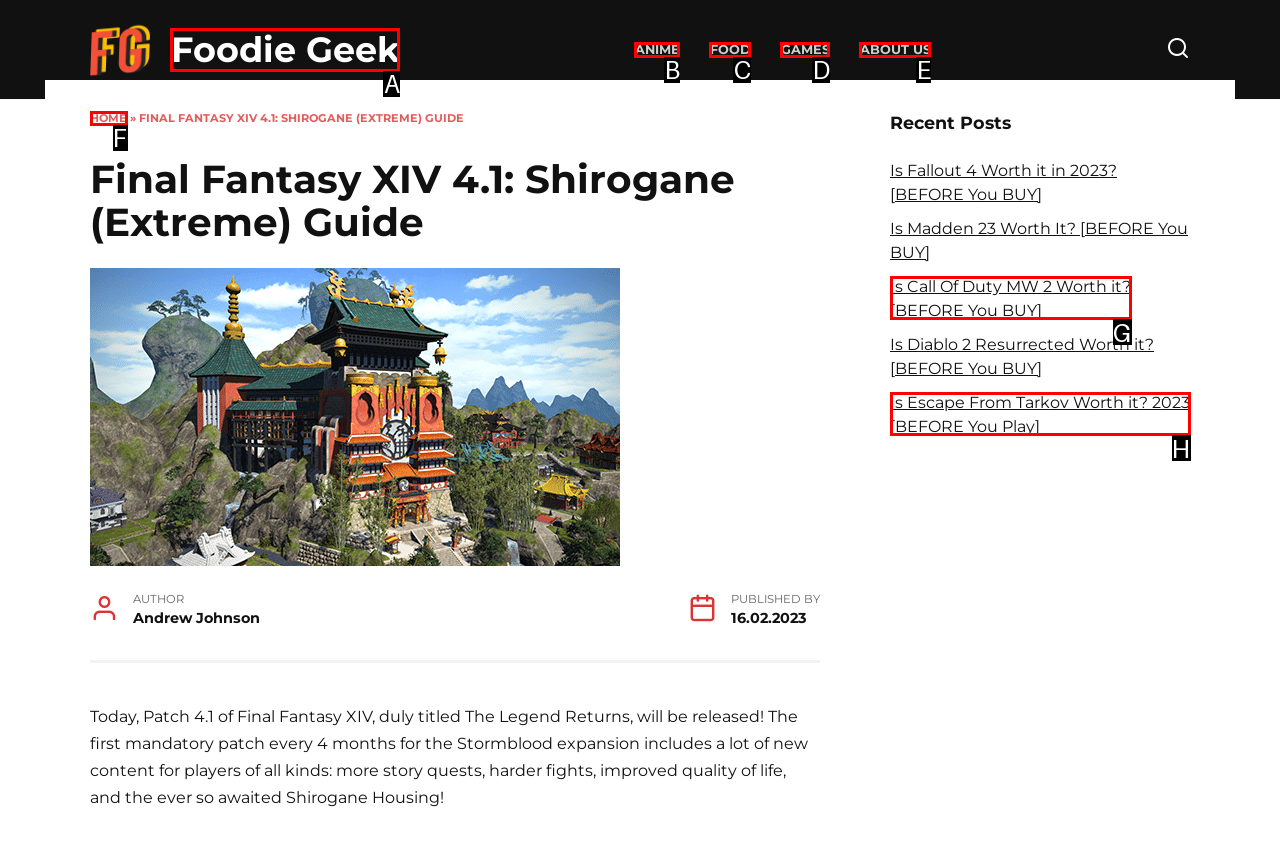From the given choices, indicate the option that best matches: About Us
State the letter of the chosen option directly.

E